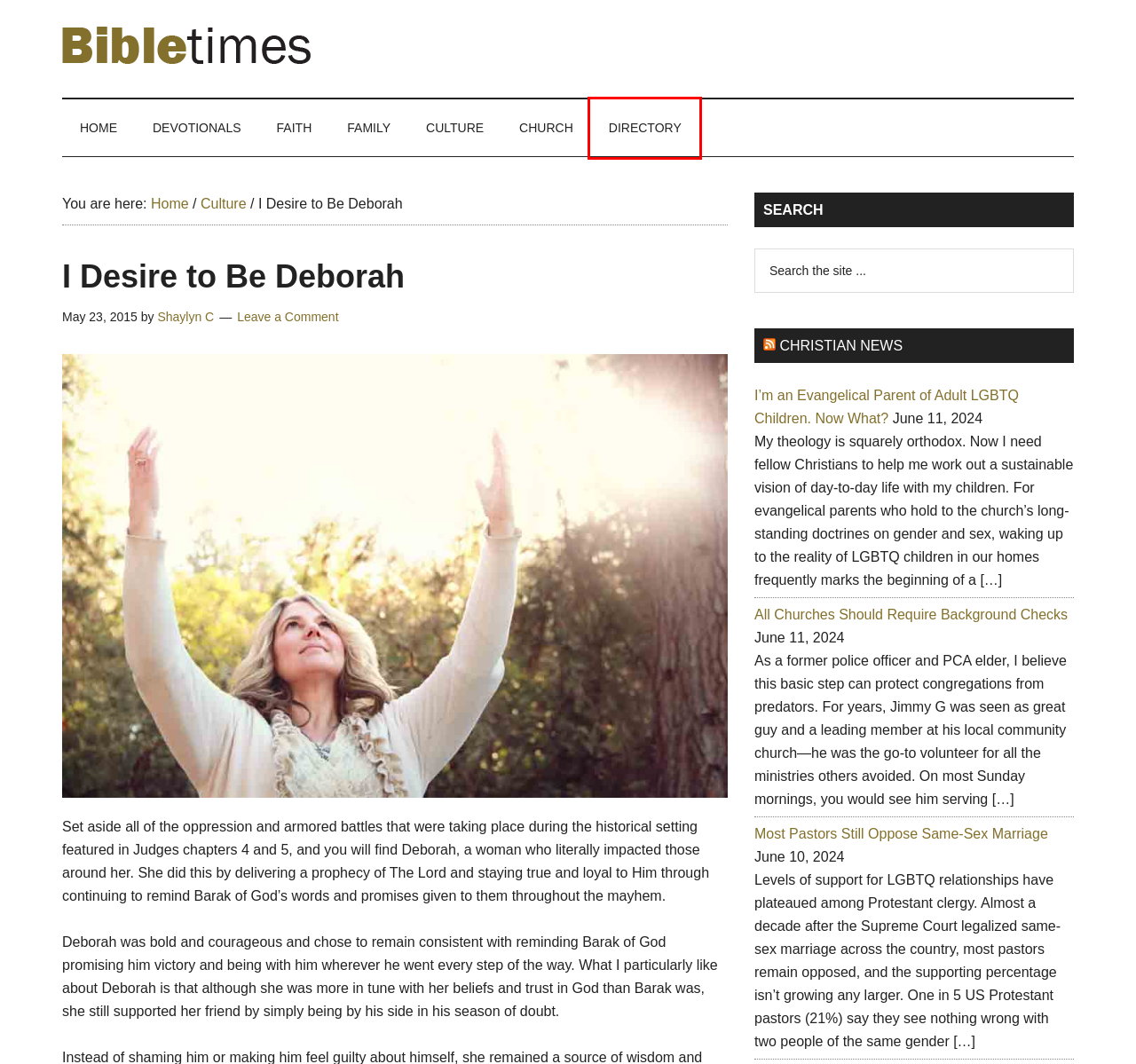You have a screenshot of a webpage where a red bounding box highlights a specific UI element. Identify the description that best matches the resulting webpage after the highlighted element is clicked. The choices are:
A. Christianity Today | Theology, Church, Culture
B. Church » Bibletimes
C. Culture » Bibletimes
D. Most Pastors Still Oppose Same-Sex Marriage...... | News & Reporting | 
			 Christianity Today
E. I’m an Evangelical Parent of Adult LGBTQ Children. Now What? |
			 Christianity Today
F. Bibletimes » Premiere Christian Forum
G. Faith » Bibletimes
H. Directory » Bibletimes

H